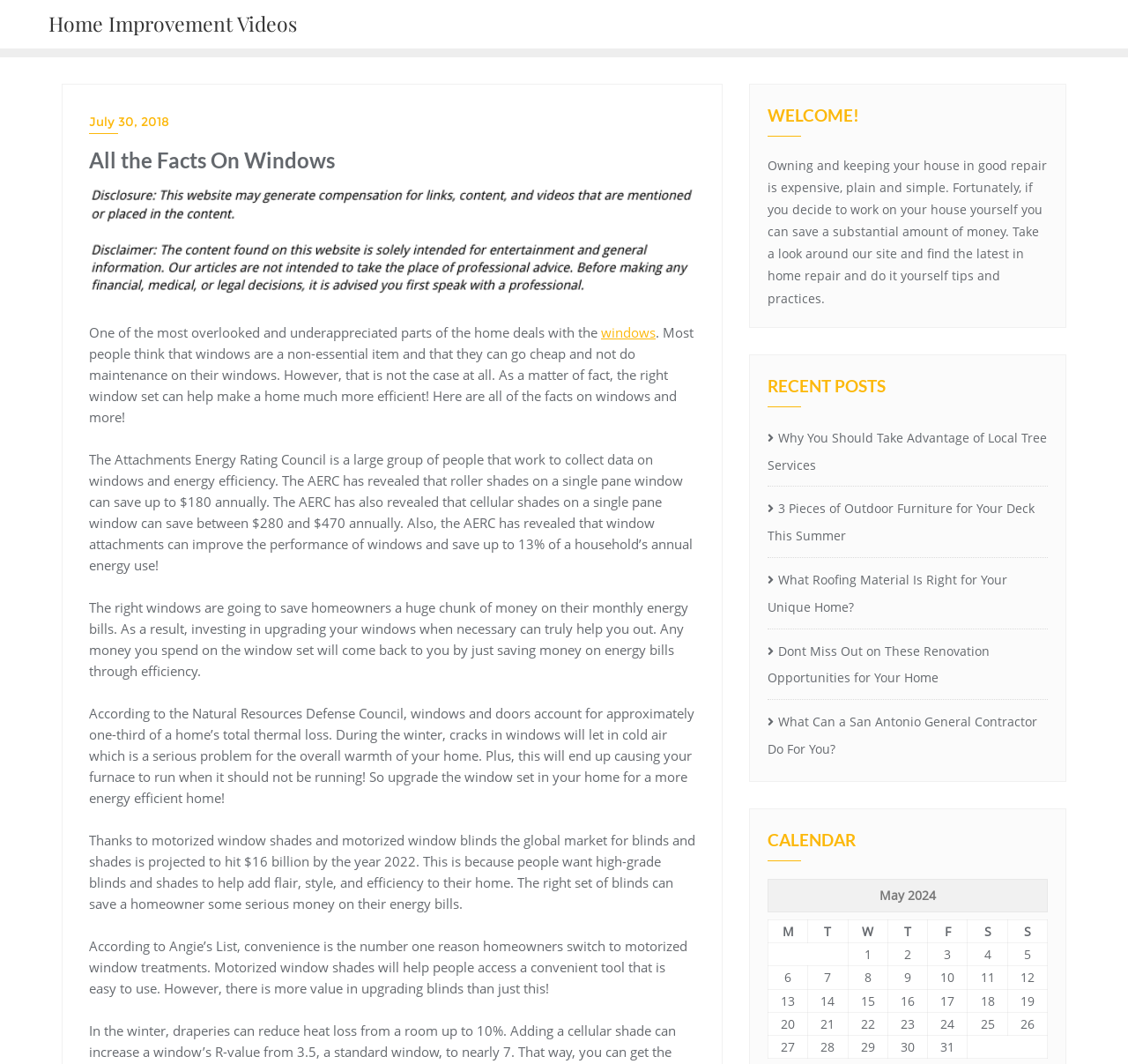Can you find the bounding box coordinates for the element to click on to achieve the instruction: "Read the article 'All the Facts On Windows'"?

[0.079, 0.131, 0.616, 0.174]